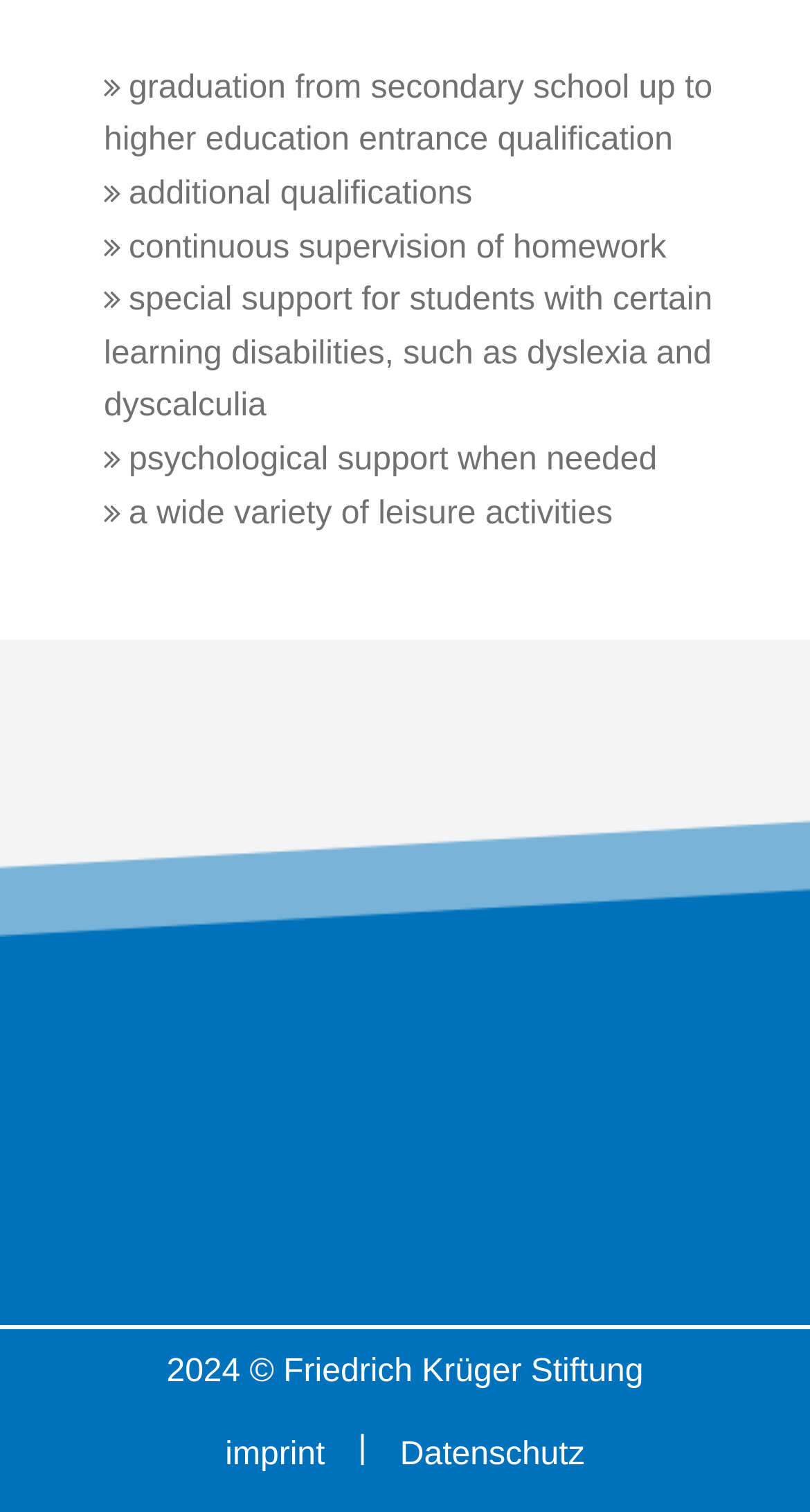Please find the bounding box coordinates in the format (top-left x, top-left y, bottom-right x, bottom-right y) for the given element description. Ensure the coordinates are floating point numbers between 0 and 1. Description: Datenschutz

[0.453, 0.936, 0.763, 0.989]